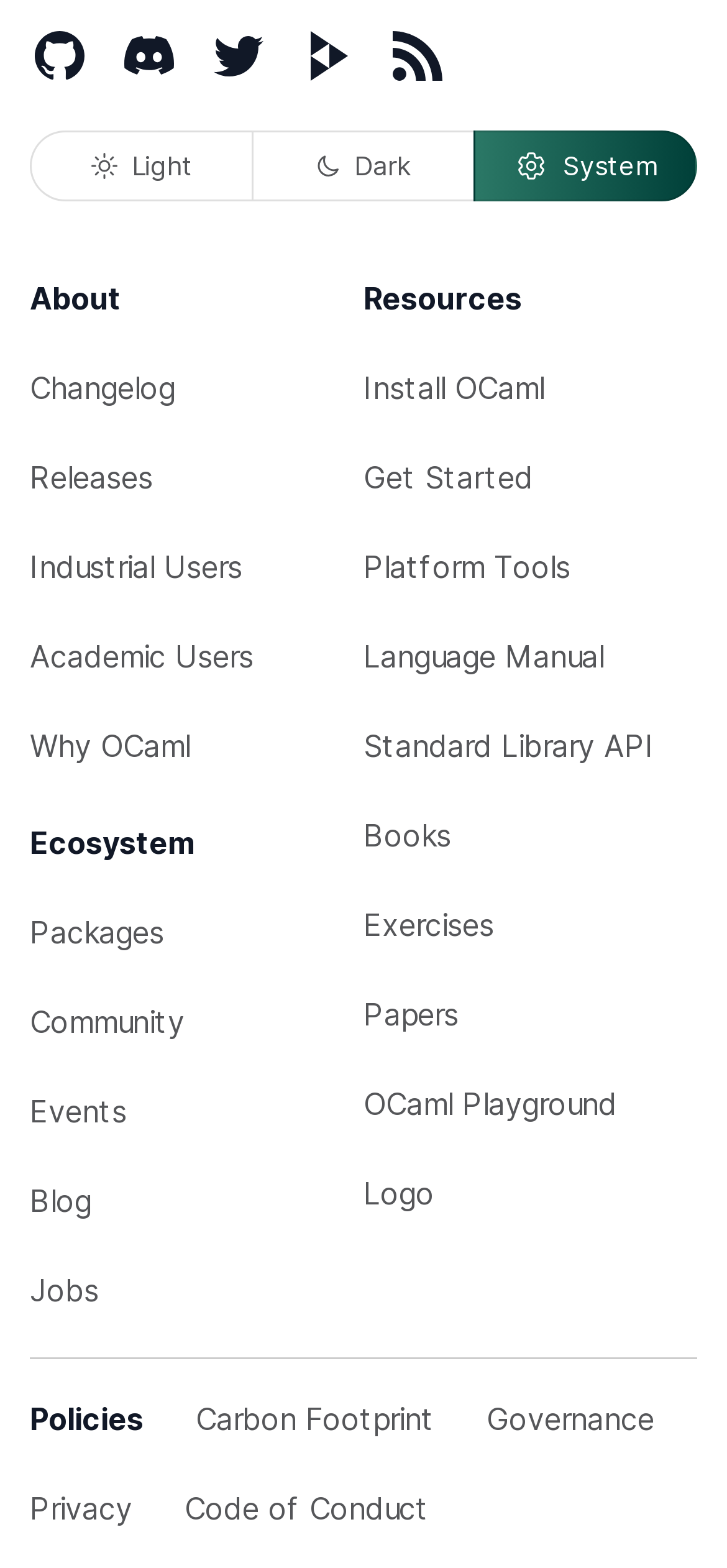Could you provide the bounding box coordinates for the portion of the screen to click to complete this instruction: "Learn about OCaml"?

[0.041, 0.447, 0.5, 0.504]